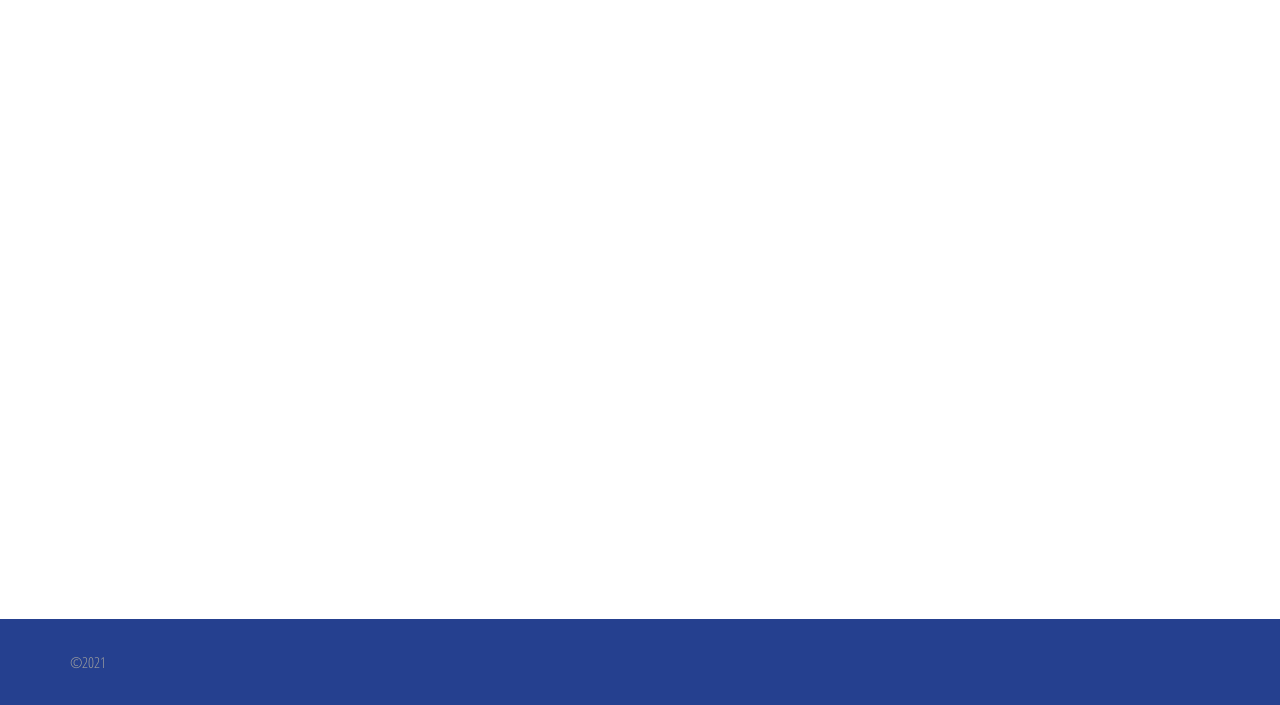What is the name of the decarbonisation movement?
Use the image to answer the question with a single word or phrase.

Decarbonising Schools